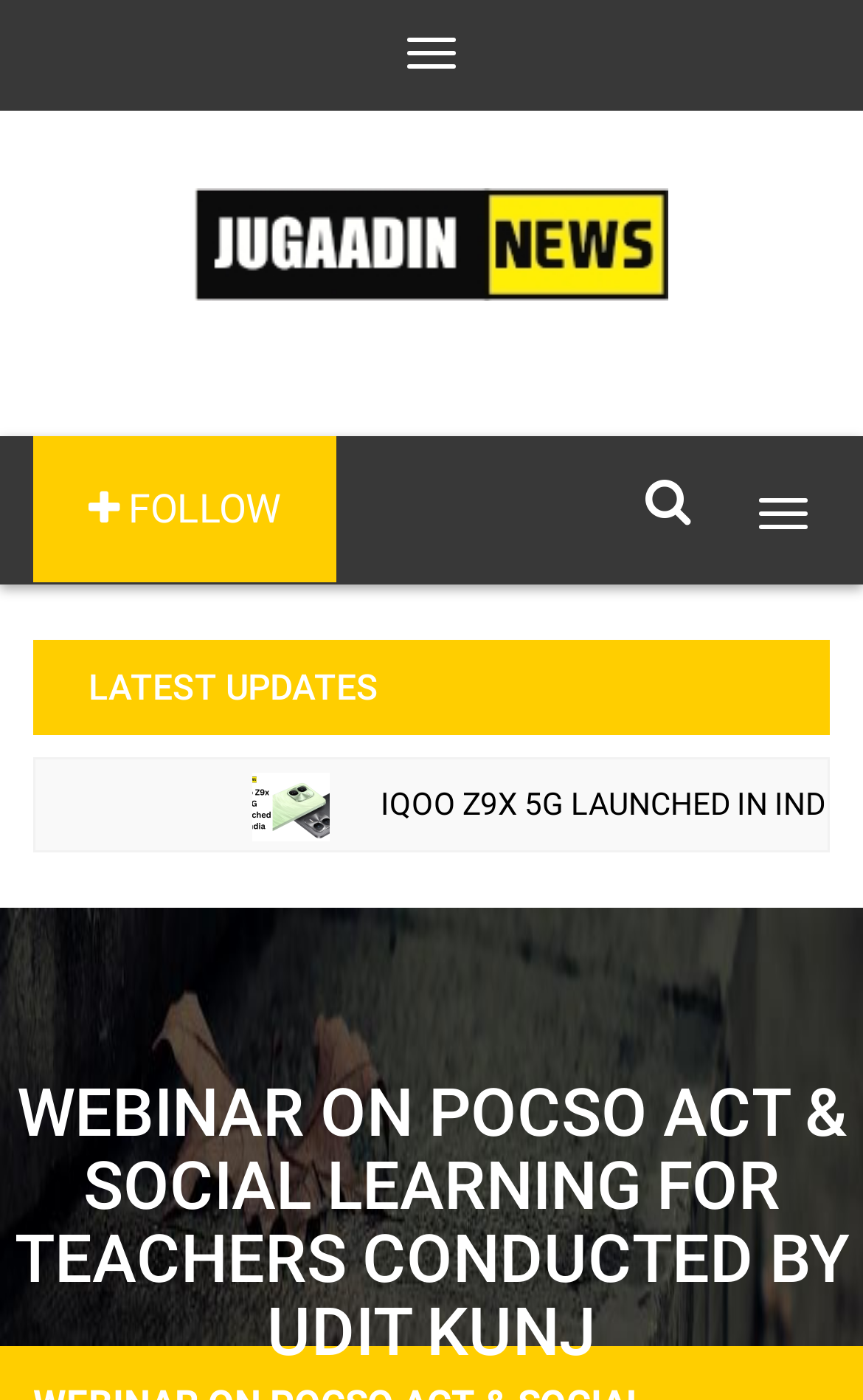Based on what you see in the screenshot, provide a thorough answer to this question: What is the purpose of the webinar?

The purpose of the webinar is related to the POCSO Act, which is evident from the heading 'WEBINAR ON POCSO ACT & SOCIAL LEARNING FOR TEACHERS CONDUCTED BY UDIT KUNJ' and the context of the webpage.